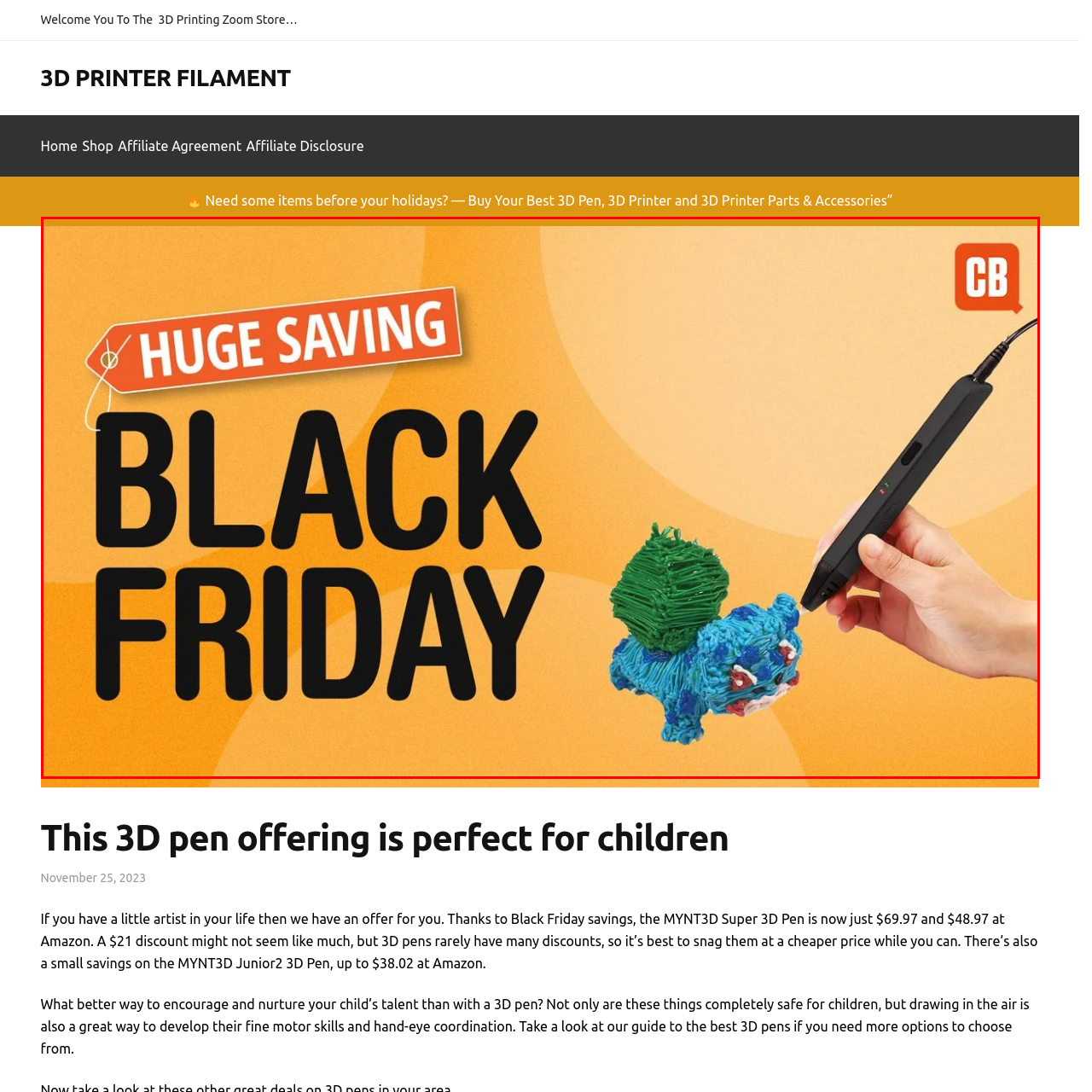View the section of the image outlined in red, What is the purpose of the image? Provide your response in a single word or brief phrase.

to attract families and creative minds